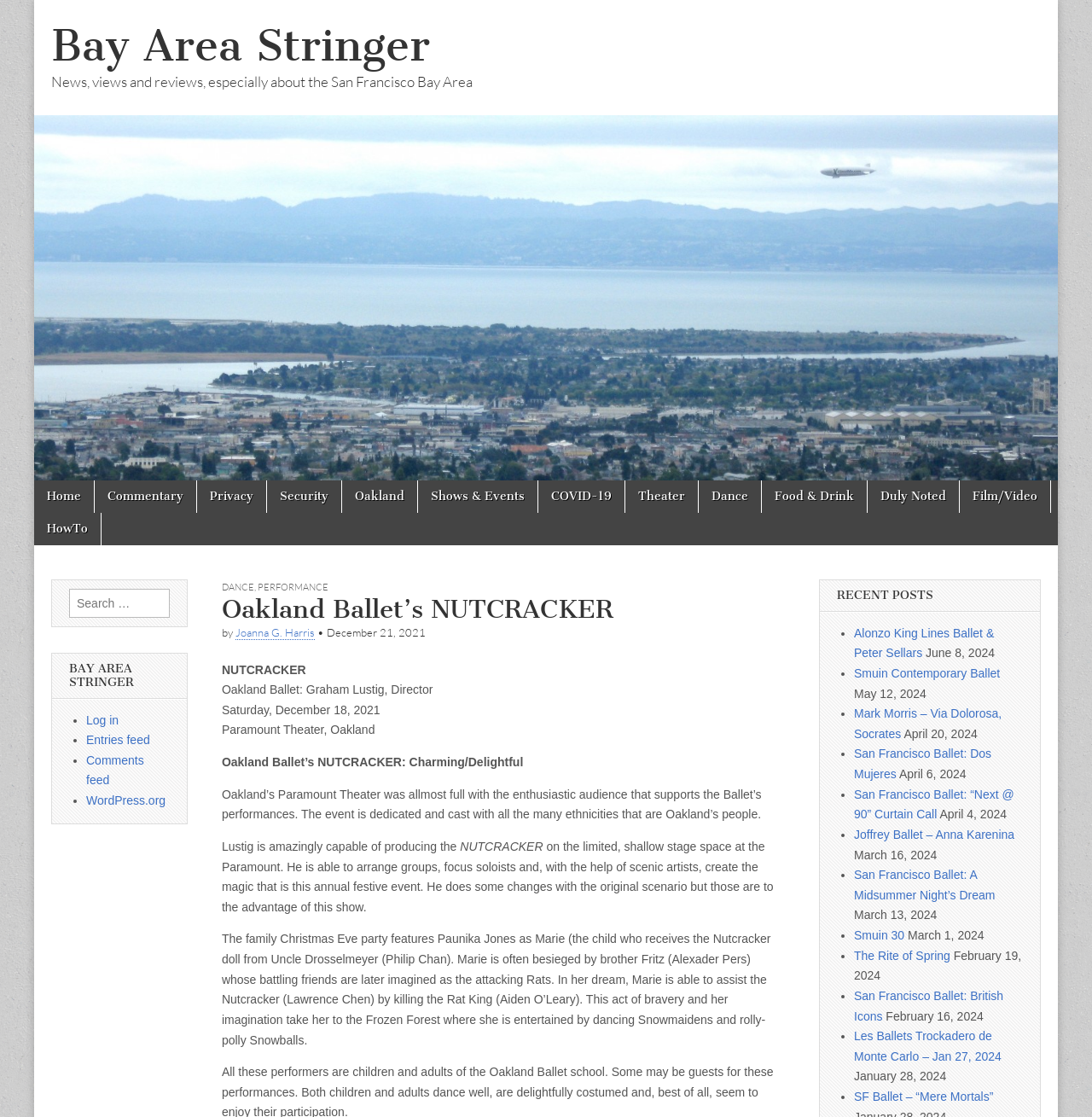Locate the coordinates of the bounding box for the clickable region that fulfills this instruction: "View the 'RECENT POSTS' section".

[0.751, 0.519, 0.952, 0.547]